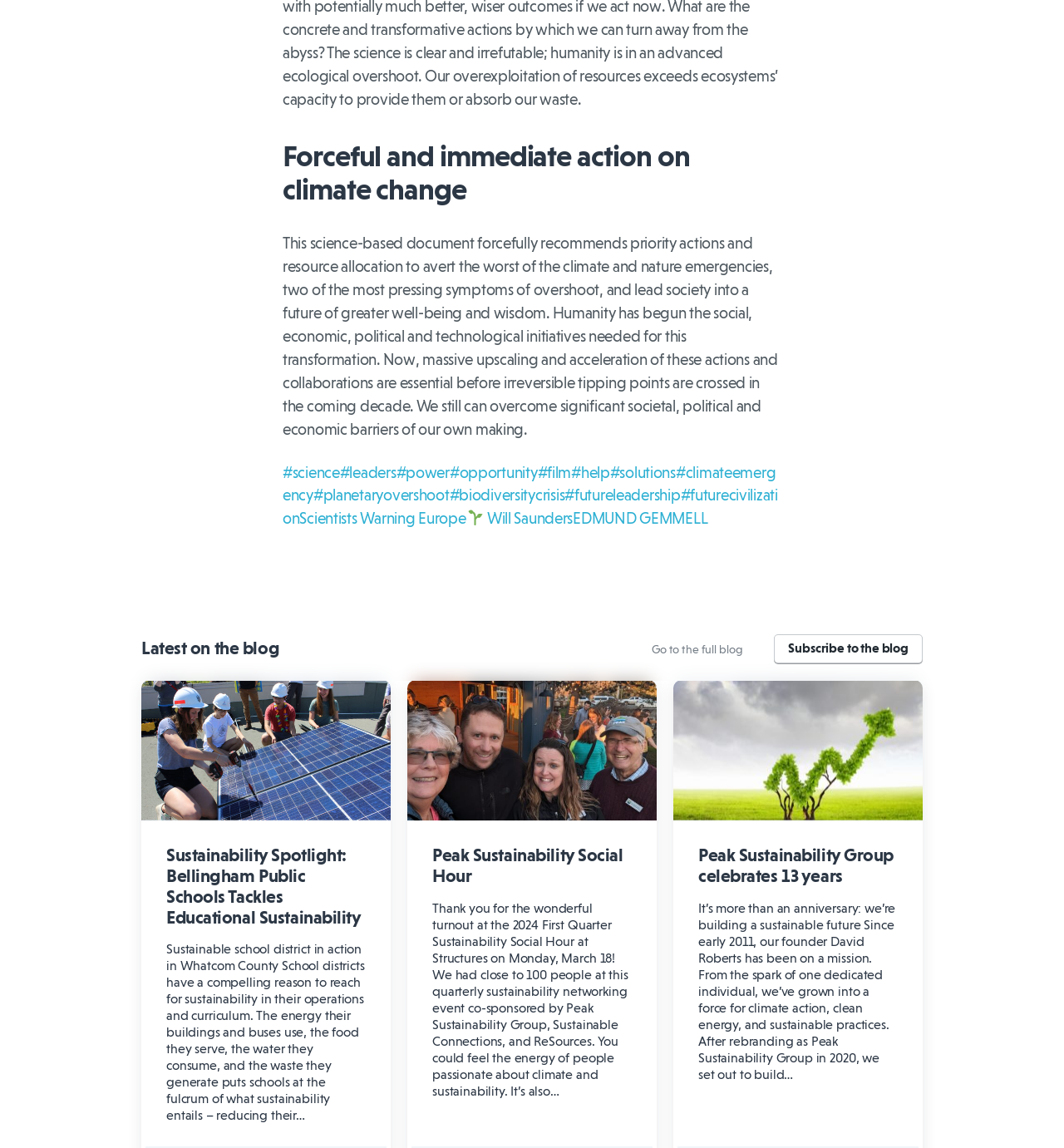Refer to the element description Quick Order and identify the corresponding bounding box in the screenshot. Format the coordinates as (top-left x, top-left y, bottom-right x, bottom-right y) with values in the range of 0 to 1.

None